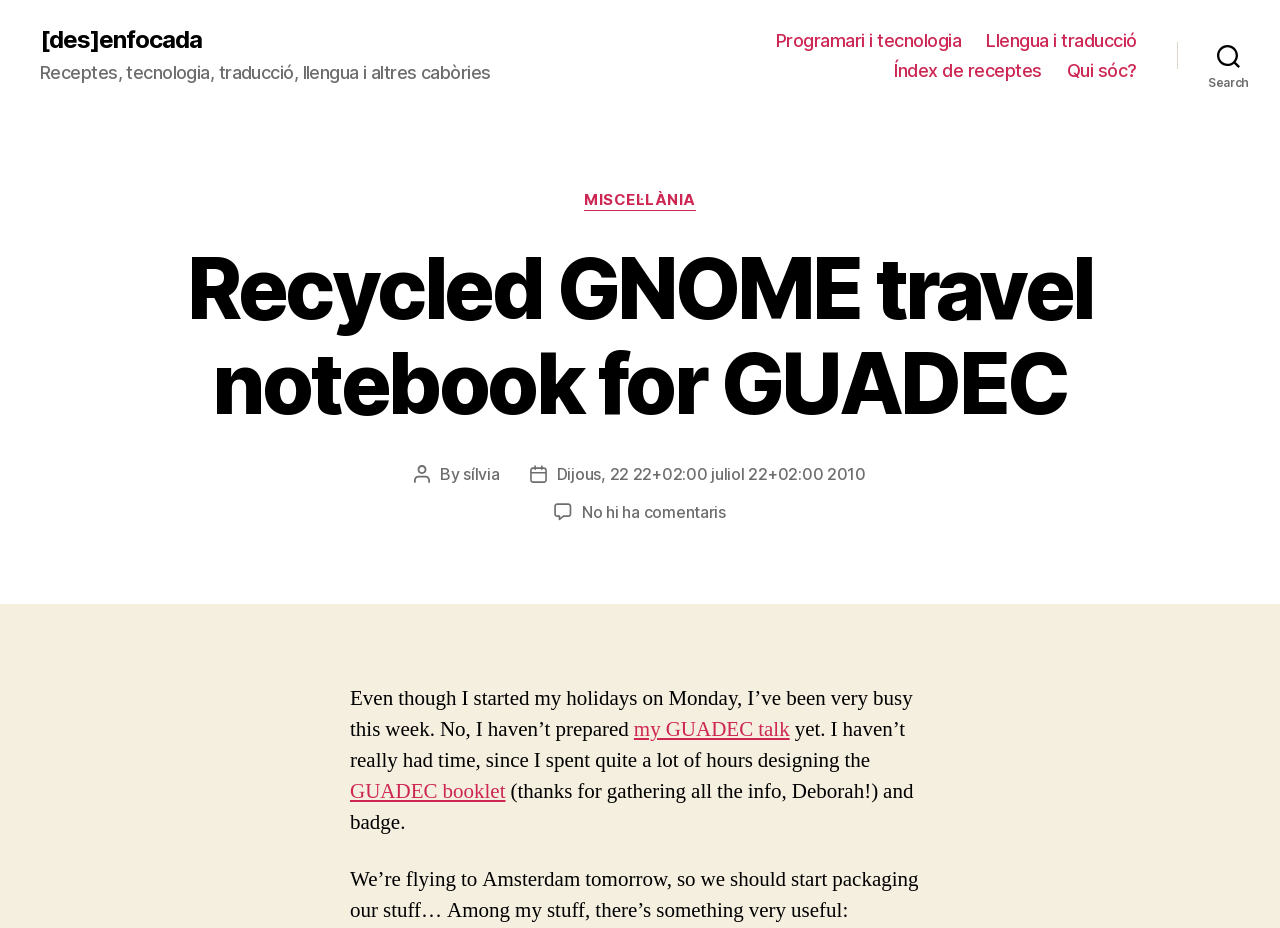Where is the blogger flying to tomorrow?
Can you give a detailed and elaborate answer to the question?

I found this information by reading the last sentence of the post, which mentions that the blogger is flying to Amsterdam tomorrow.